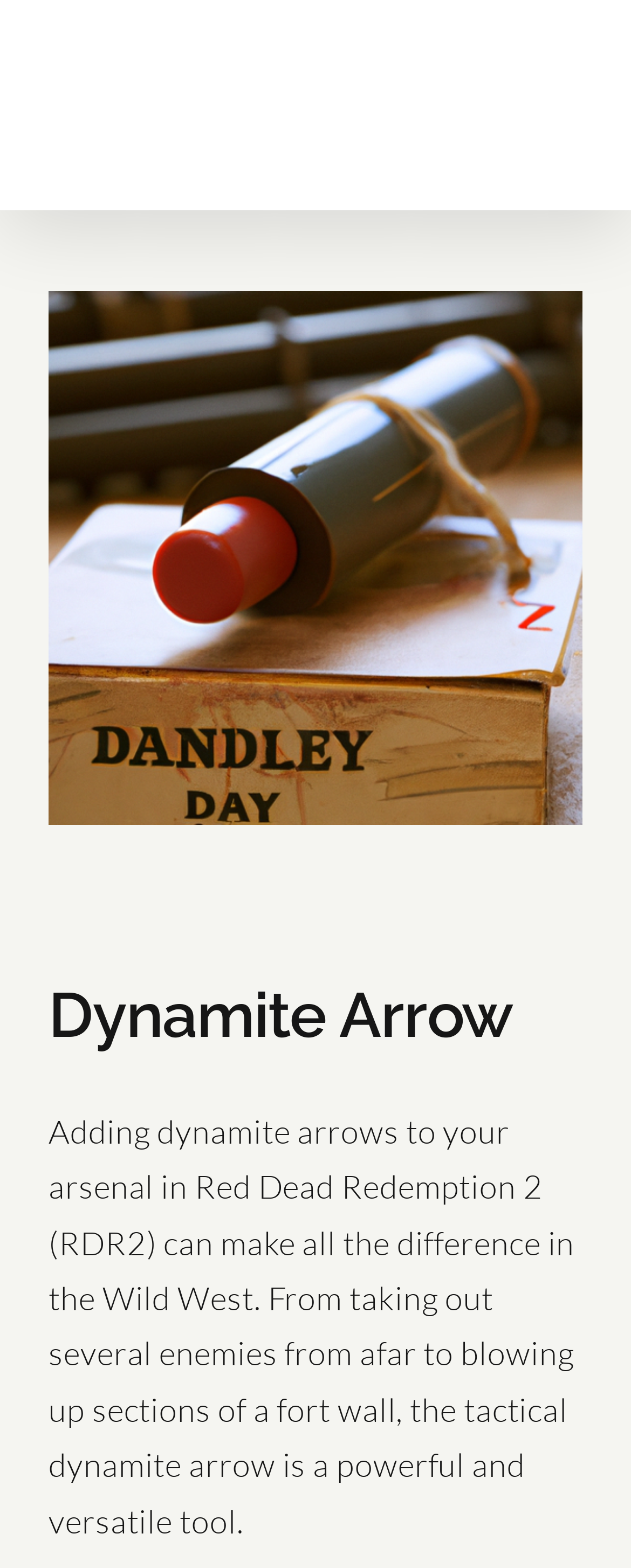Explain the webpage in detail, including its primary components.

The webpage is about Dynamite Arrows in Red Dead Redemption 2 (RDR2). At the top left corner, there is a logo of Eezy Recipes, which is an image with a link. Below the logo, there is a larger image of a dynamite arrow, which can be viewed in larger size by clicking on the "View Larger Image" link. The image of the dynamite arrow takes up most of the top section of the page.

Above the image, there is a heading that reads "Dynamite Arrow". Below the image, there is a paragraph of text that explains the benefits of using dynamite arrows in RDR2, including taking out enemies and blowing up fort walls. The text is positioned at the top center of the page, spanning almost the entire width of the page.